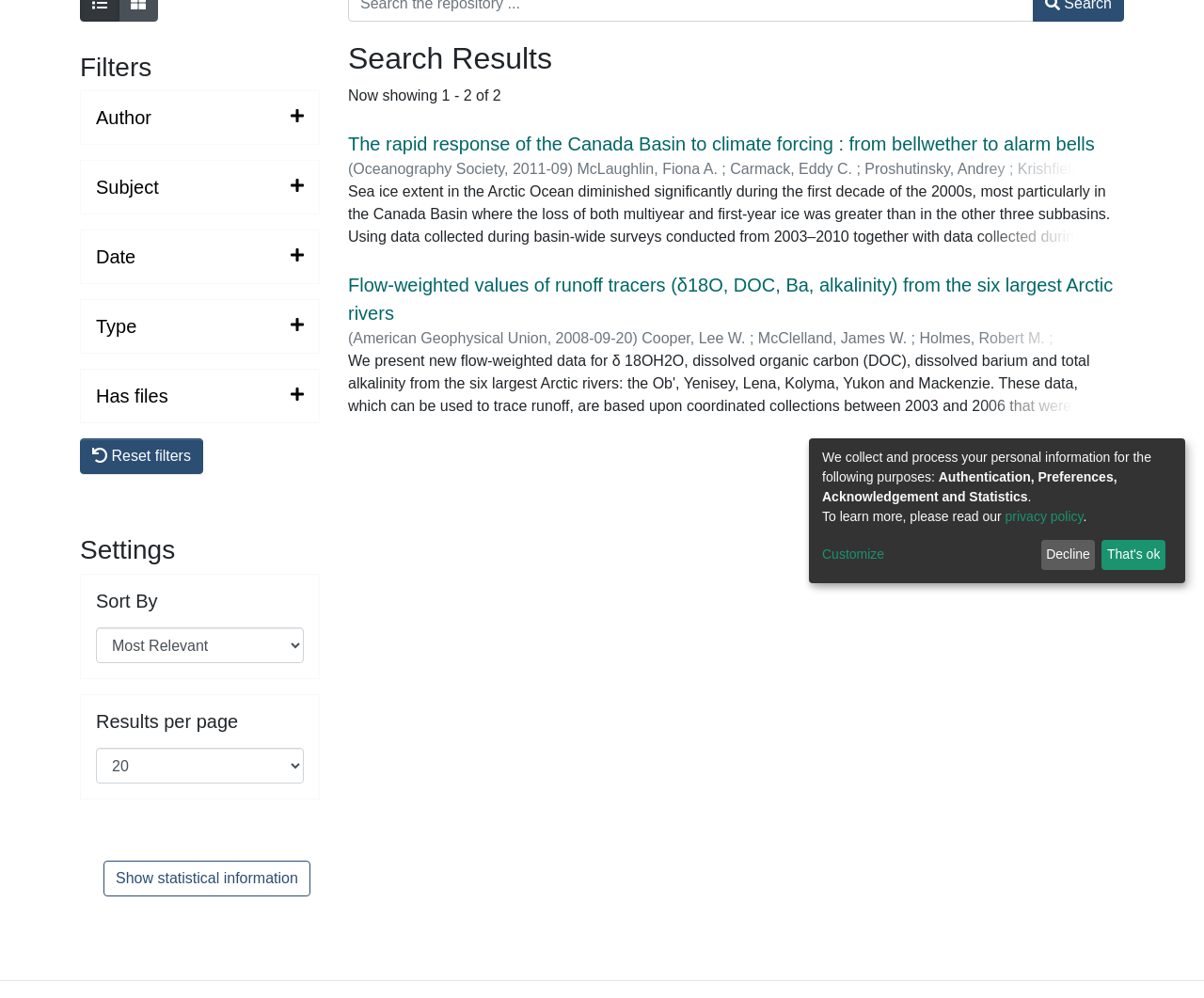Using the element description: "Show statistical information", determine the bounding box coordinates for the specified UI element. The coordinates should be four float numbers between 0 and 1, [left, top, right, bottom].

[0.086, 0.862, 0.258, 0.898]